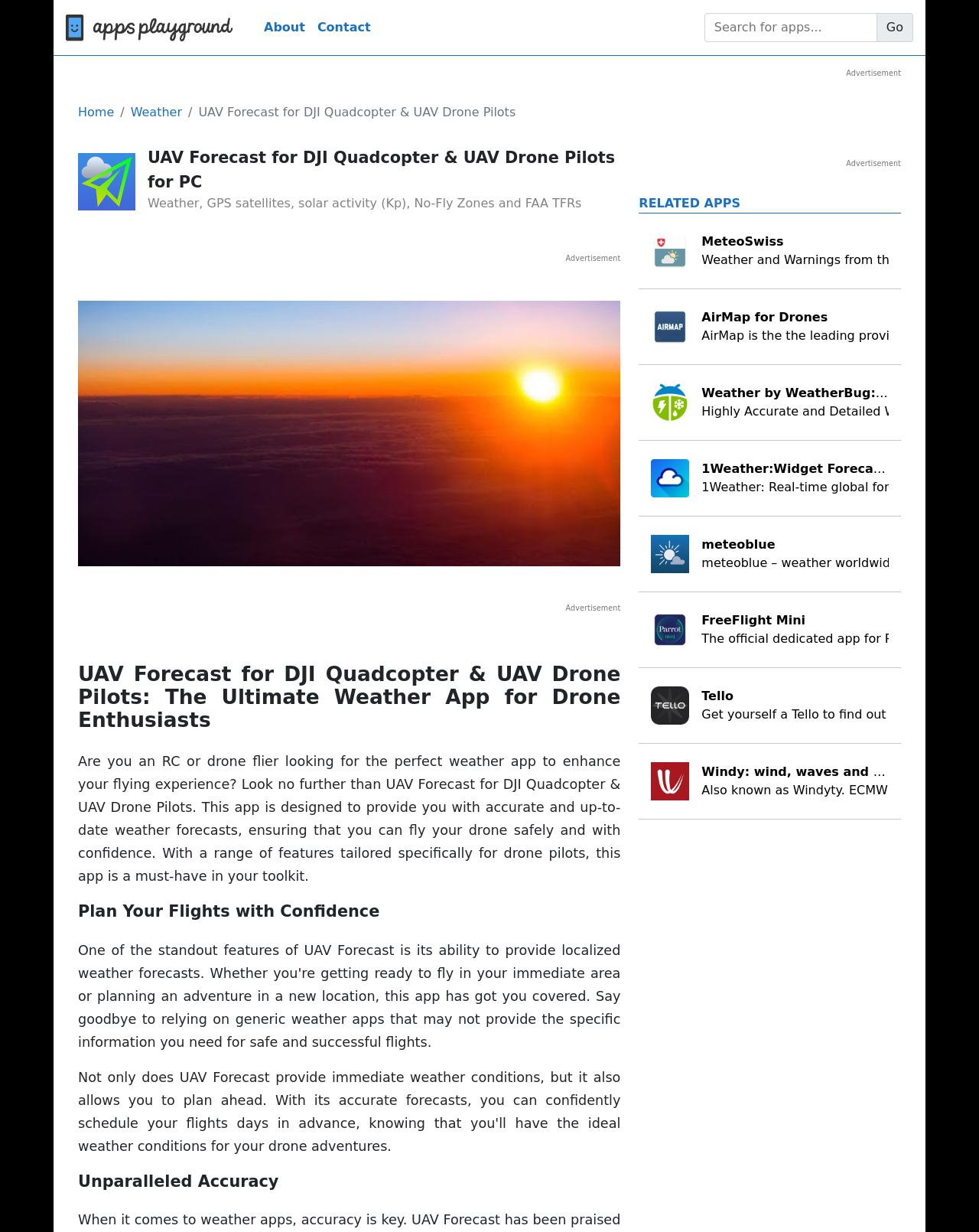Please identify the bounding box coordinates of the area that needs to be clicked to fulfill the following instruction: "Click the 'About' link."

[0.263, 0.01, 0.318, 0.035]